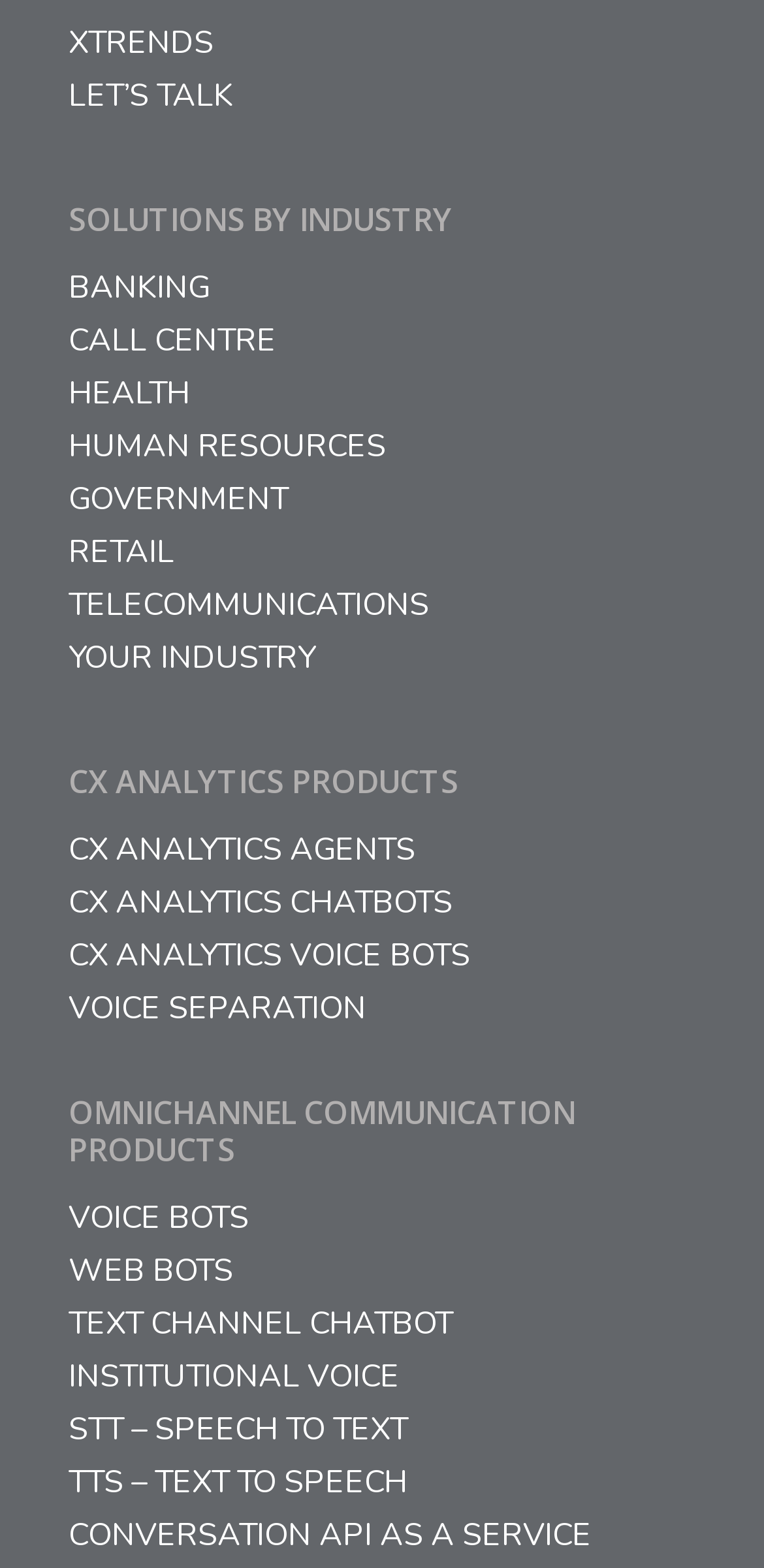Please identify the bounding box coordinates of the area that needs to be clicked to follow this instruction: "Click on XTRENDS".

[0.09, 0.016, 0.91, 0.04]